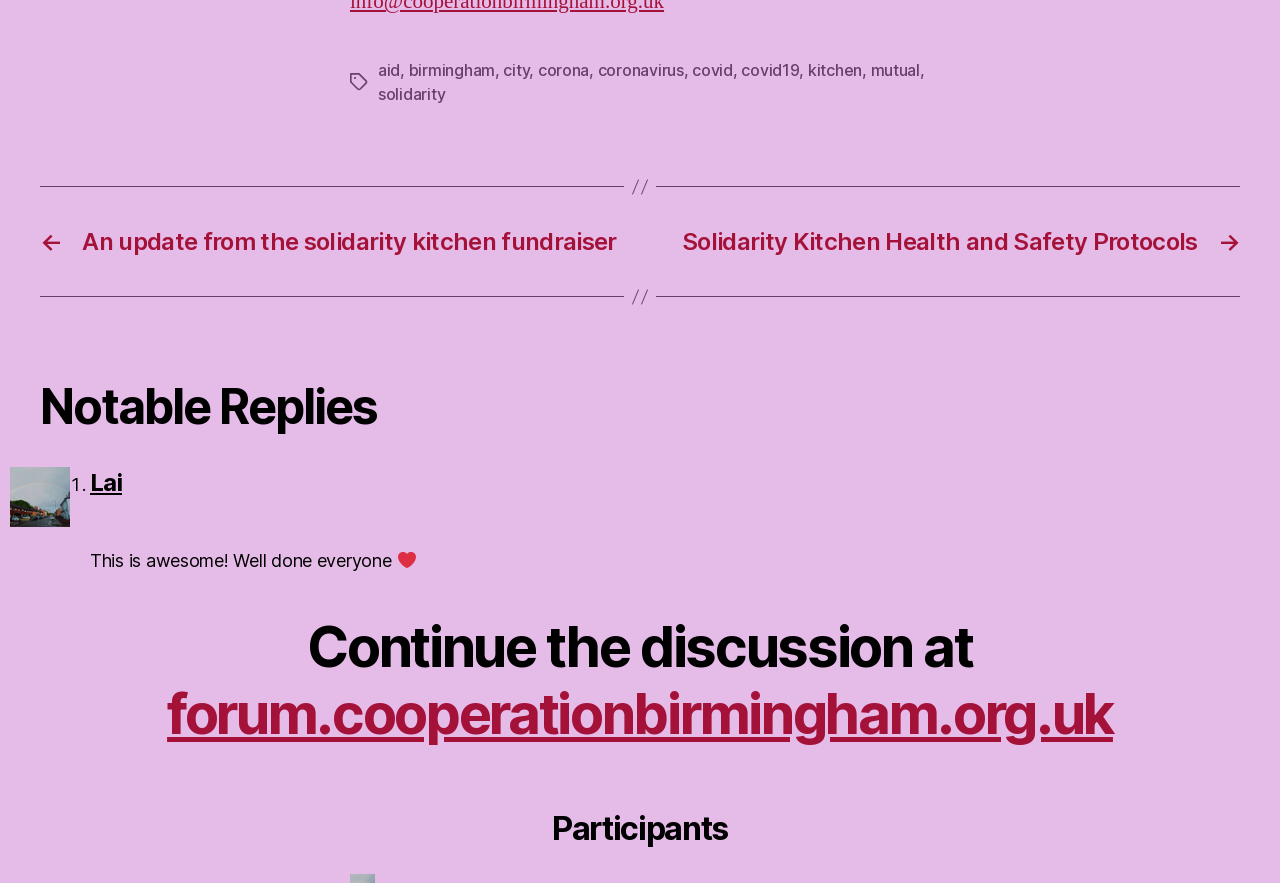Pinpoint the bounding box coordinates of the element to be clicked to execute the instruction: "View the 'Solidarity Kitchen Health and Safety Protocols' post".

[0.516, 0.257, 0.969, 0.29]